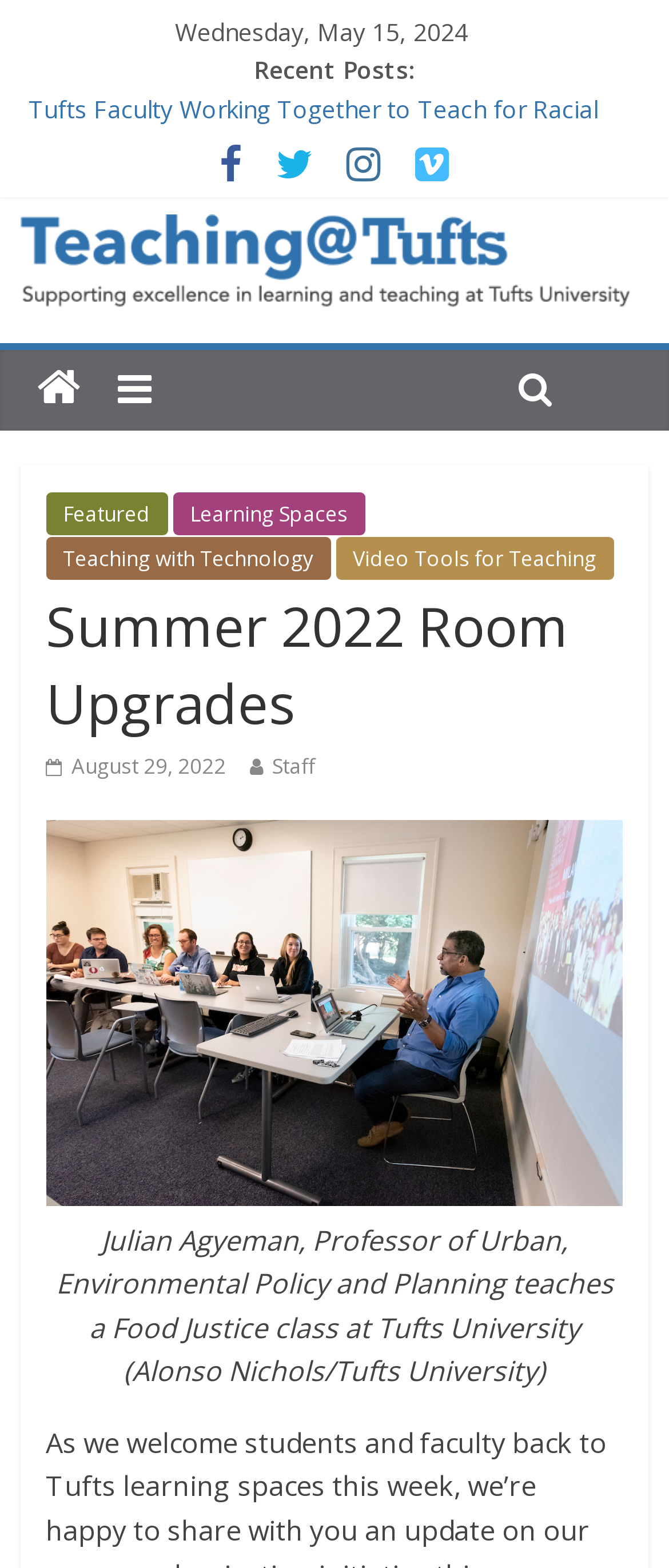Please answer the following question using a single word or phrase: 
How many categories are there in the menu?

4